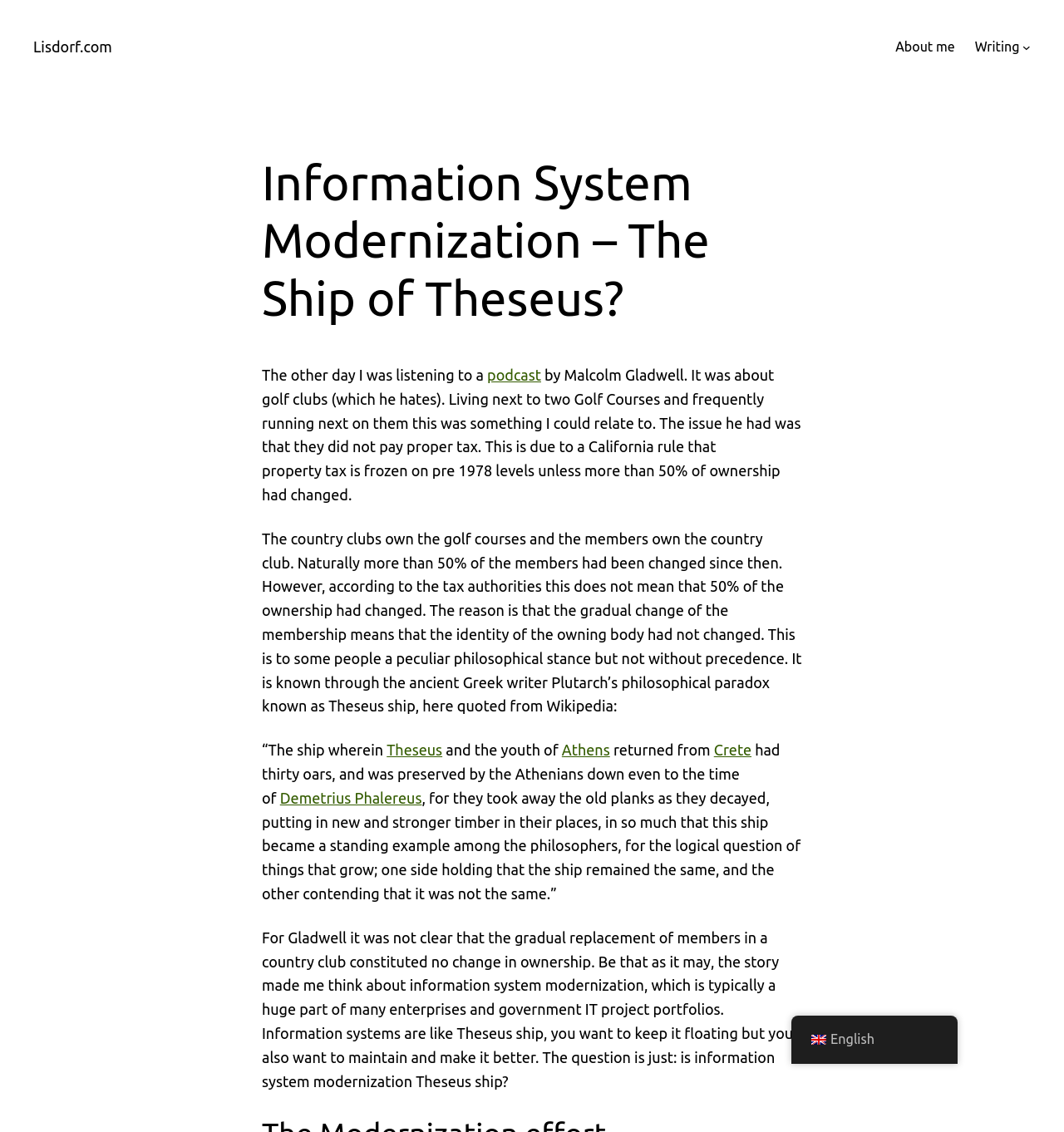Determine the bounding box for the described HTML element: "Writing". Ensure the coordinates are four float numbers between 0 and 1 in the format [left, top, right, bottom].

[0.916, 0.032, 0.958, 0.051]